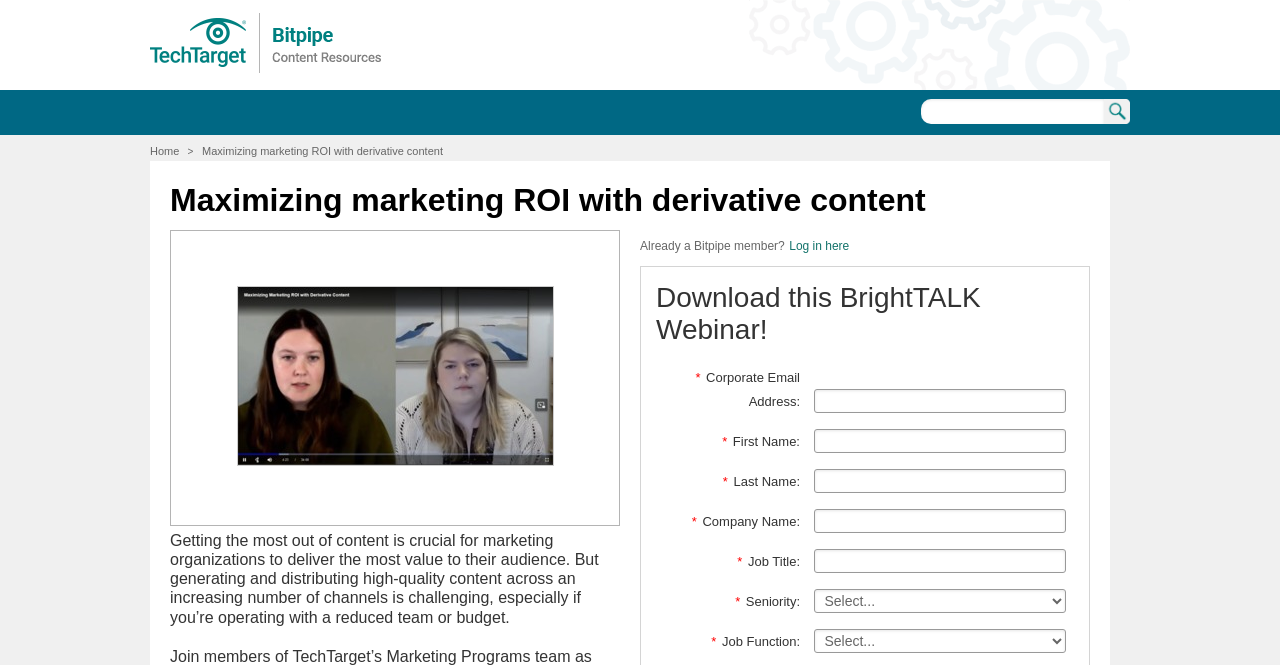What is the purpose of the search box?
Using the image as a reference, deliver a detailed and thorough answer to the question.

The search box is located at the top right corner of the webpage, and it has a placeholder text 'Search this site'. This suggests that the purpose of the search box is to allow users to search for specific content within the website.